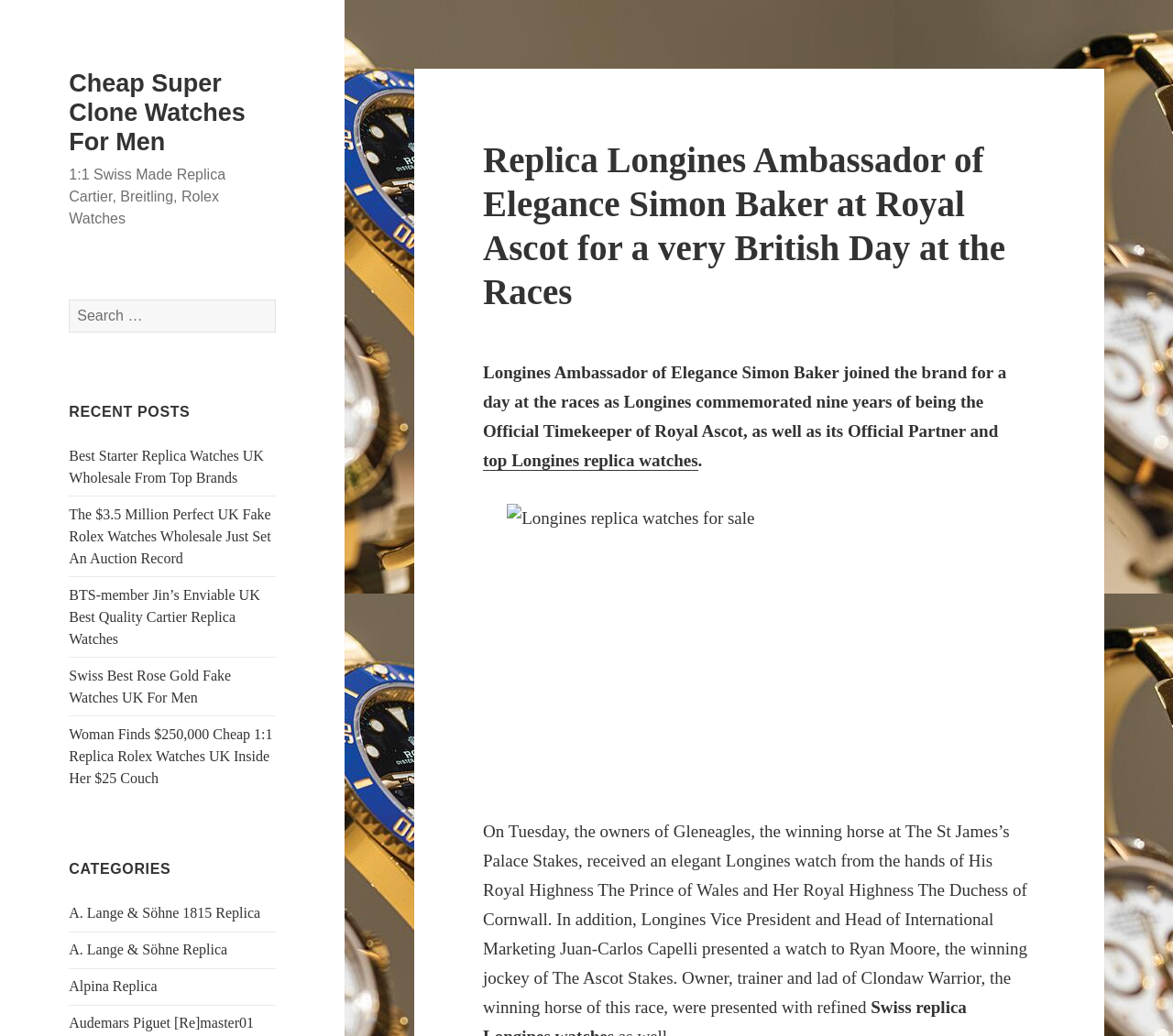What is the name of the horse that won The St James’s Palace Stakes?
Answer the question with a single word or phrase, referring to the image.

Gleneagles